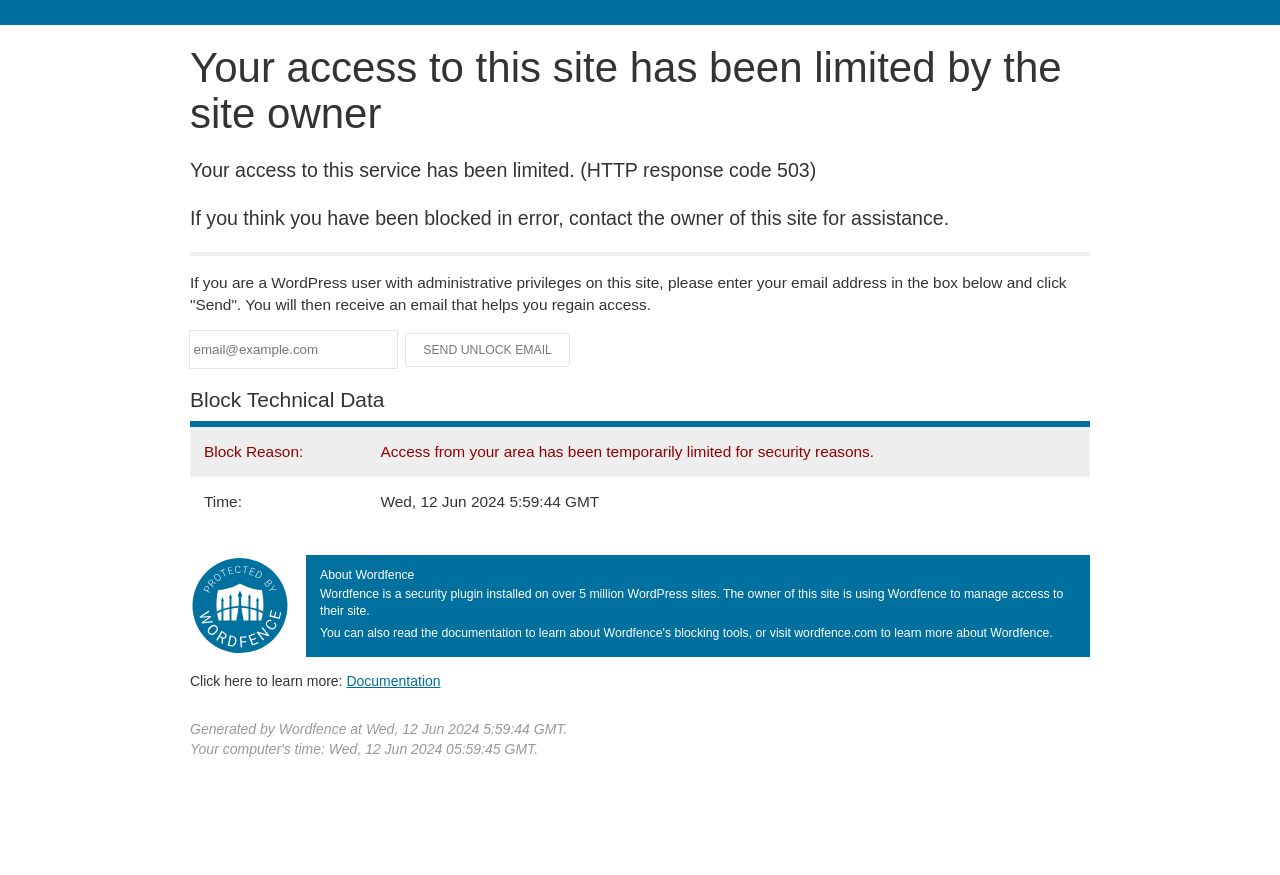Bounding box coordinates should be in the format (top-left x, top-left y, bottom-right x, bottom-right y) and all values should be floating point numbers between 0 and 1. Determine the bounding box coordinate for the UI element described as: Documentation

[0.271, 0.769, 0.344, 0.787]